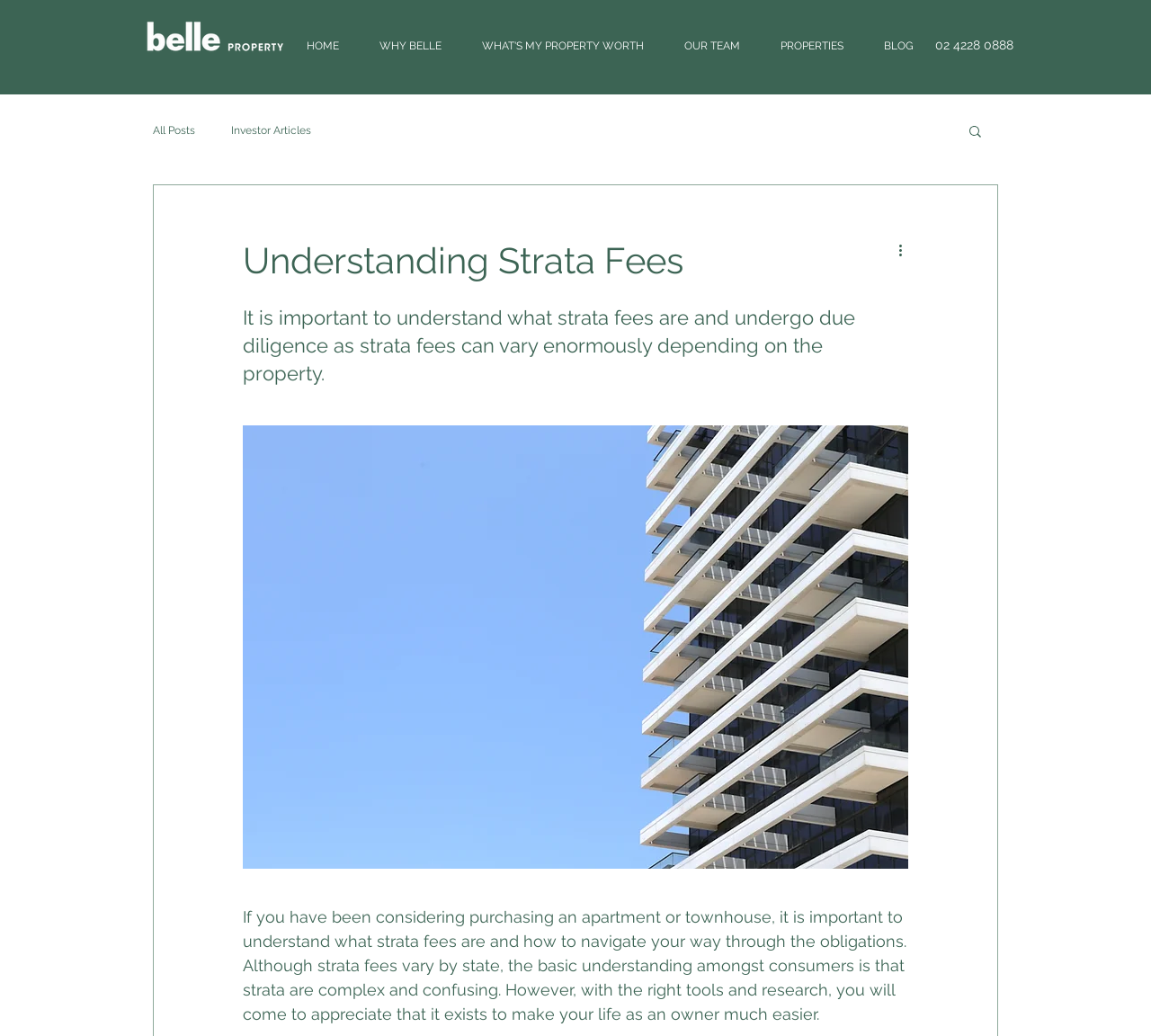Answer the following inquiry with a single word or phrase:
What type of property is being discussed on the webpage?

Apartment or townhouse